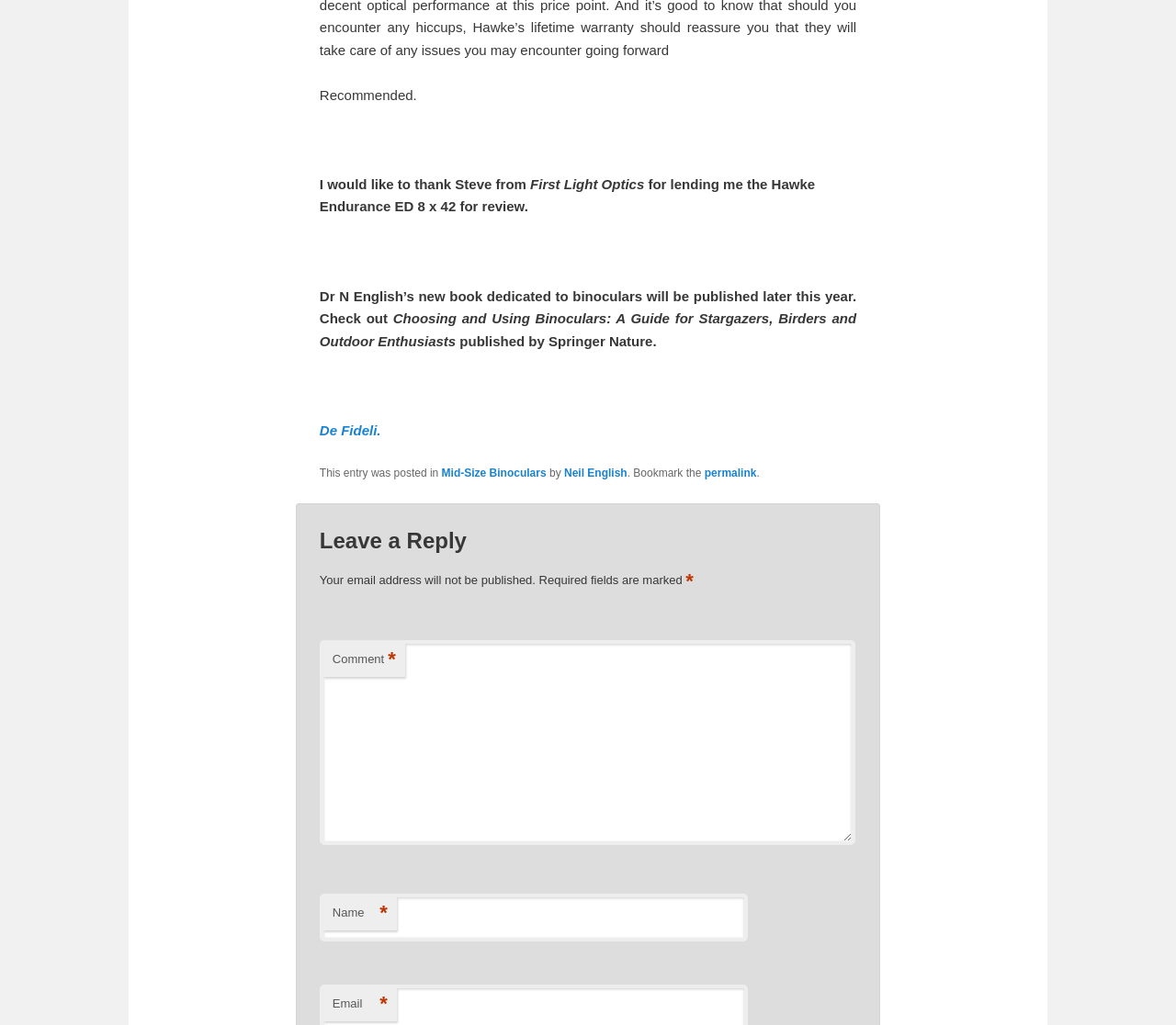Using the description "Mid-Size Binoculars", locate and provide the bounding box of the UI element.

[0.375, 0.455, 0.465, 0.468]